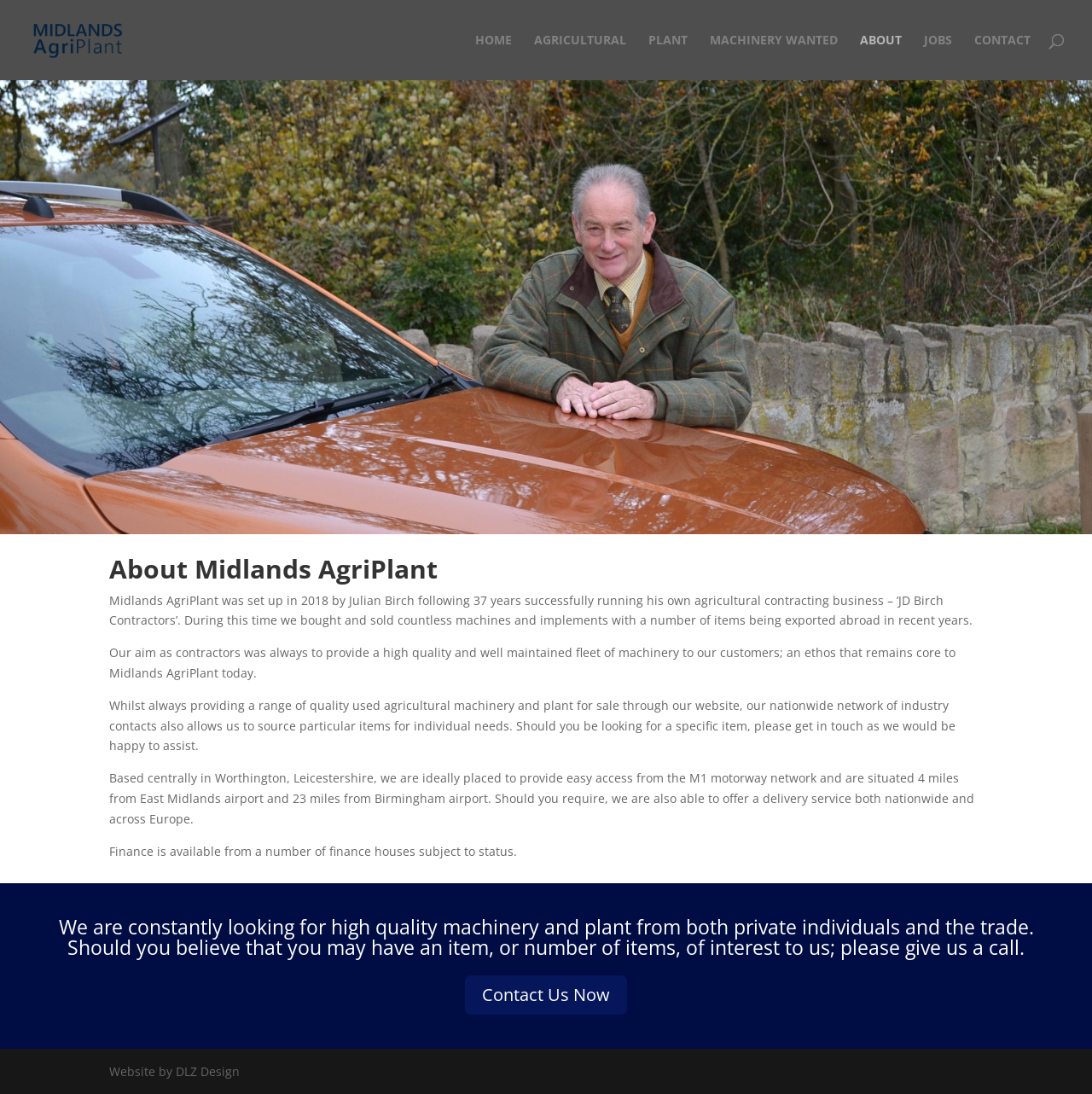Locate the bounding box coordinates of the area where you should click to accomplish the instruction: "Click on HOME".

[0.435, 0.031, 0.469, 0.073]